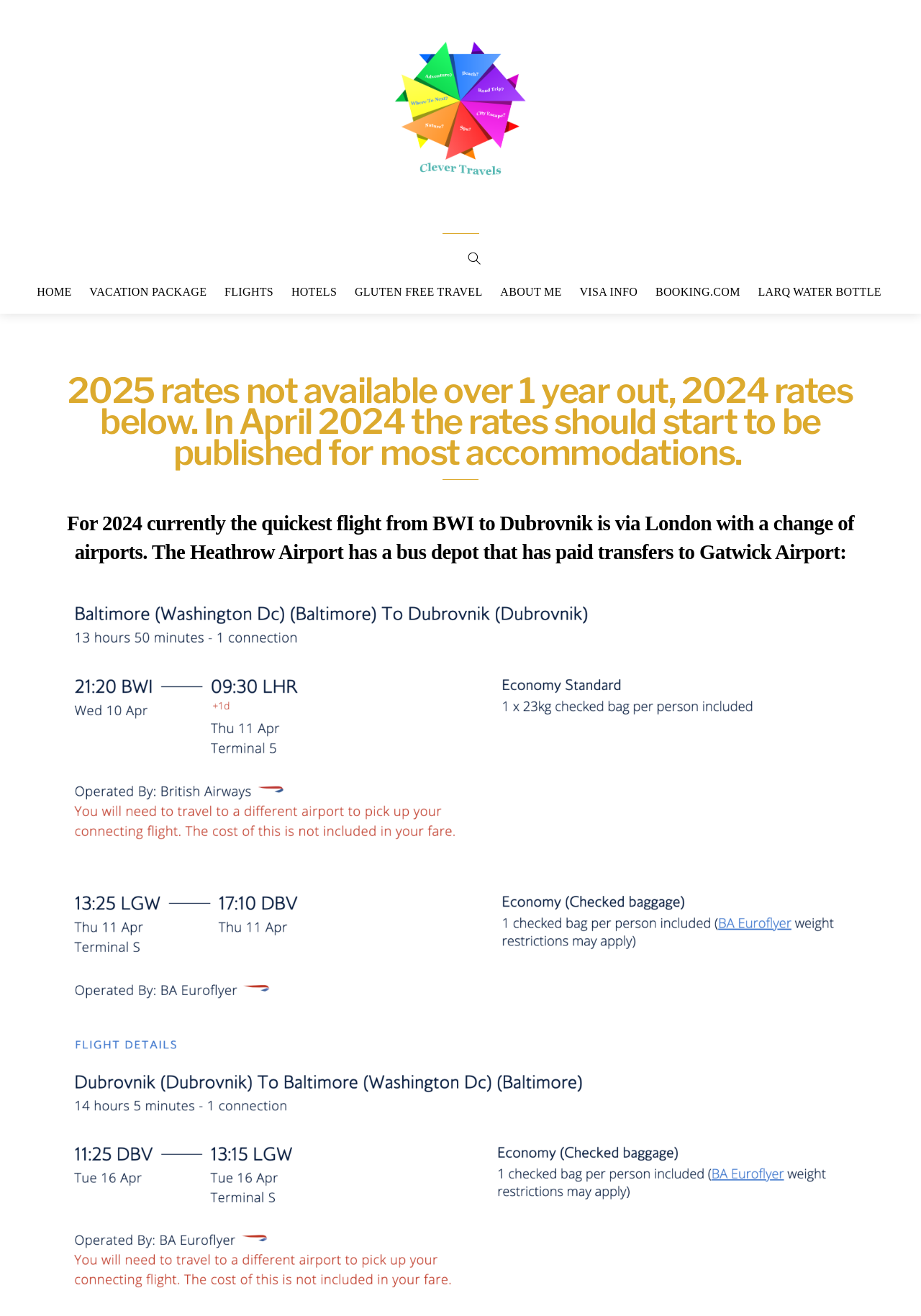Generate a comprehensive description of the webpage.

The webpage is about Karen Nock Croatia, a travel-related service provided by Clever Travels LLC. At the top, there is a logo of Clever Travels LLC, accompanied by a link to the company's website. Next to the logo, there is a search bar with a magnifying glass icon.

Below the search bar, there is a navigation menu with eight links: HOME, VACATION PACKAGE, FLIGHTS, HOTELS, GLUTEN FREE TRAVEL, ABOUT ME, VISA INFO, and BOOKING.COM. These links are arranged horizontally, taking up most of the width of the page.

Further down, there are two headings that provide information about travel rates and flights. The first heading explains that 2025 rates are not available yet, but 2024 rates will be published soon. The second heading discusses the quickest flight from BWI to Dubrovnik, which involves a transfer at Heathrow Airport.

Below the headings, there is a large image, likely a screenshot, that takes up most of the width of the page. The image appears to be related to the travel information discussed in the headings.

On the right side of the page, near the bottom, there is another link to LARQ WATER BOTTLE.